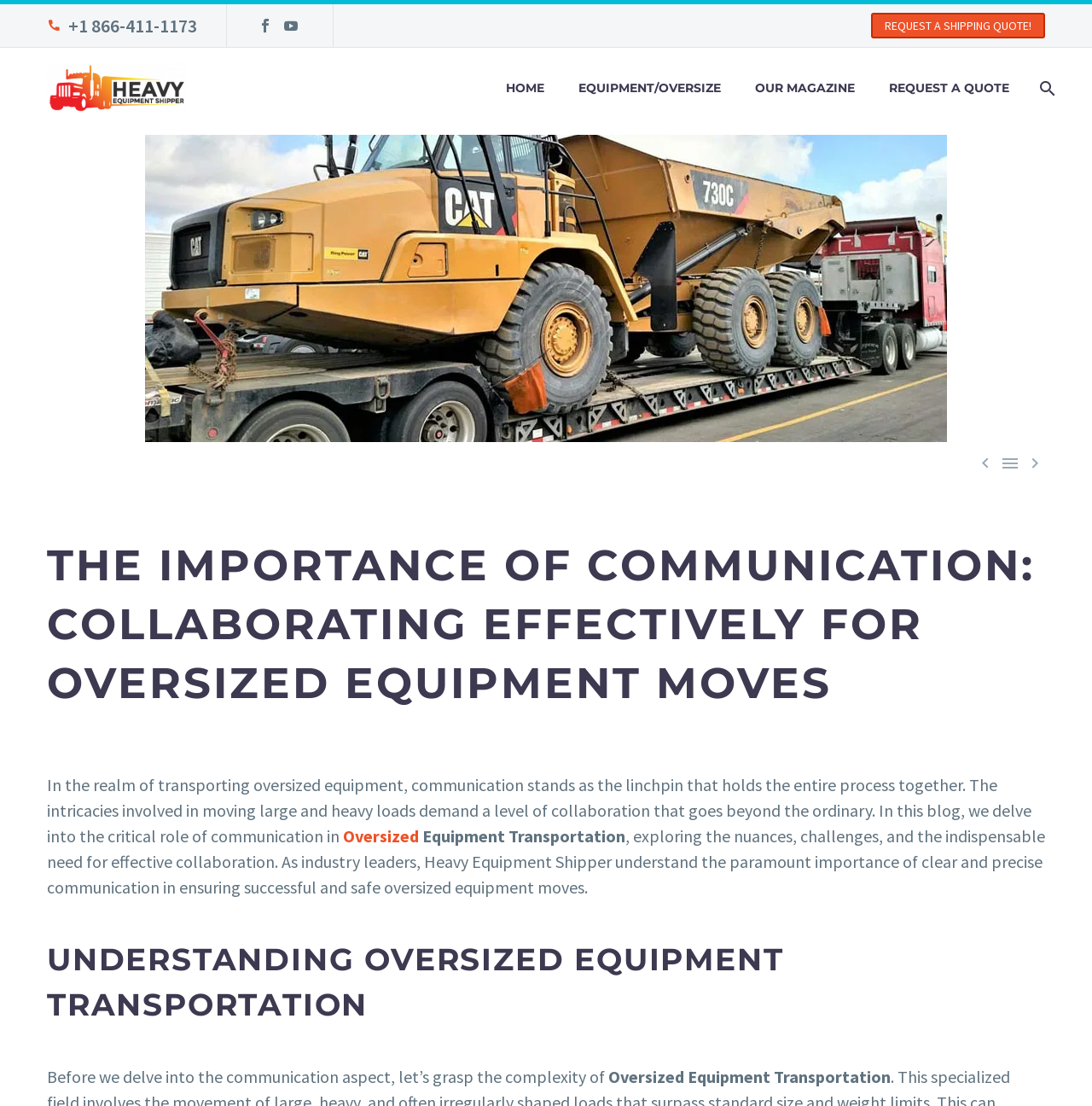What is the purpose of the blog post?
Please provide a single word or phrase as your answer based on the image.

To explore the nuances of oversized equipment transportation